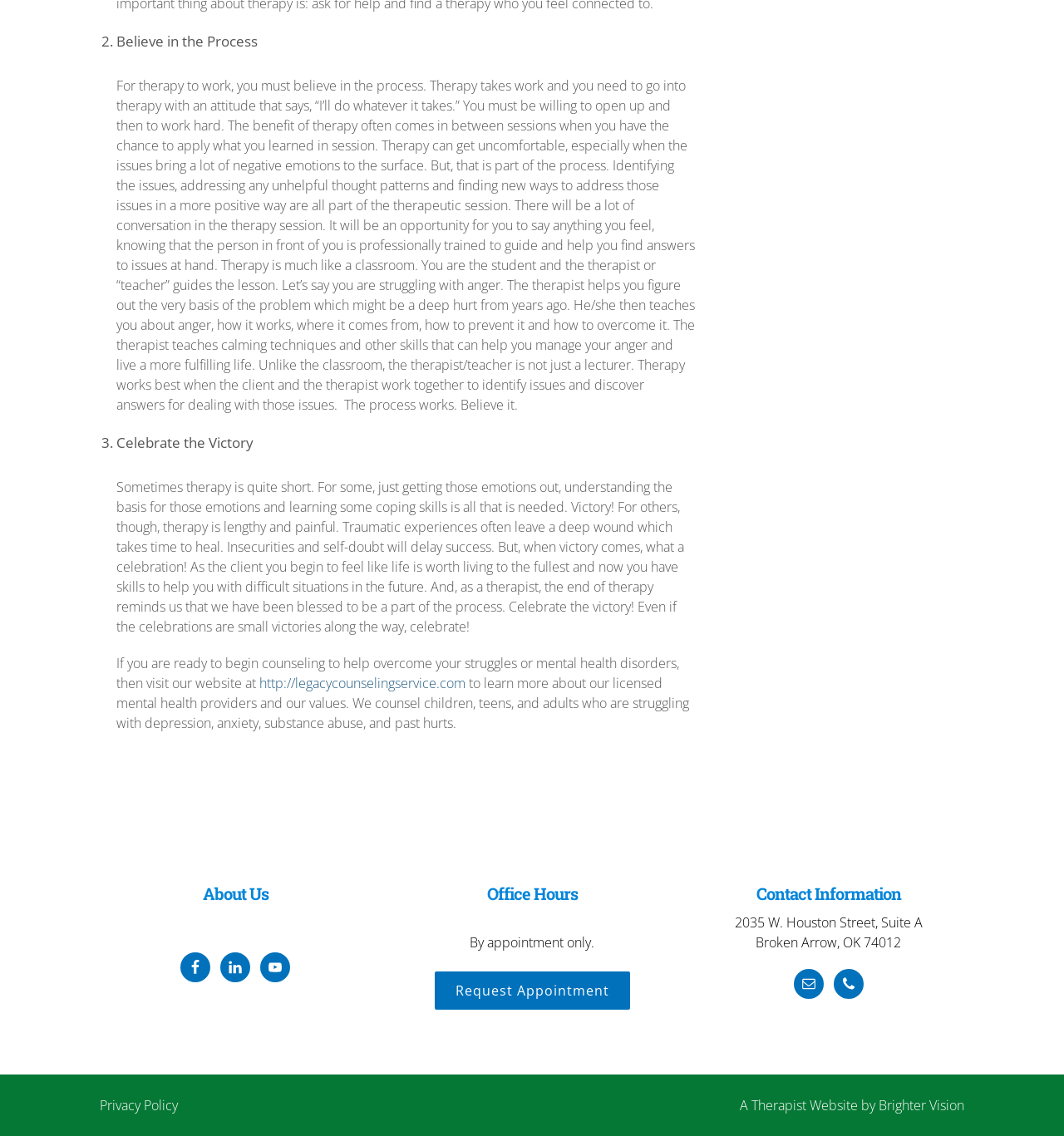Locate the bounding box for the described UI element: "Phone". Ensure the coordinates are four float numbers between 0 and 1, formatted as [left, top, right, bottom].

[0.783, 0.852, 0.811, 0.879]